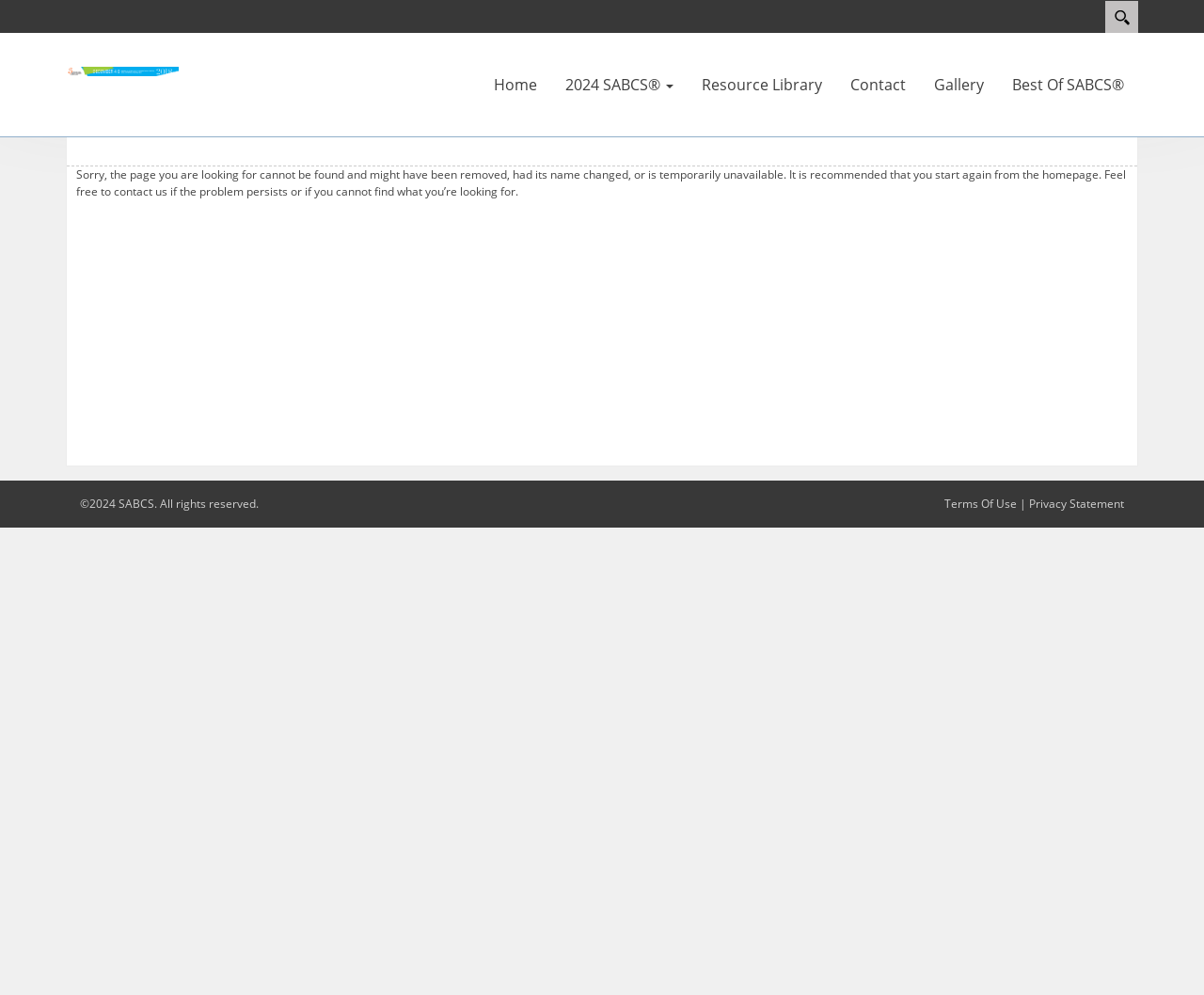Determine the bounding box coordinates of the region I should click to achieve the following instruction: "go to 2024 SABCS". Ensure the bounding box coordinates are four float numbers between 0 and 1, i.e., [left, top, right, bottom].

[0.458, 0.061, 0.571, 0.109]